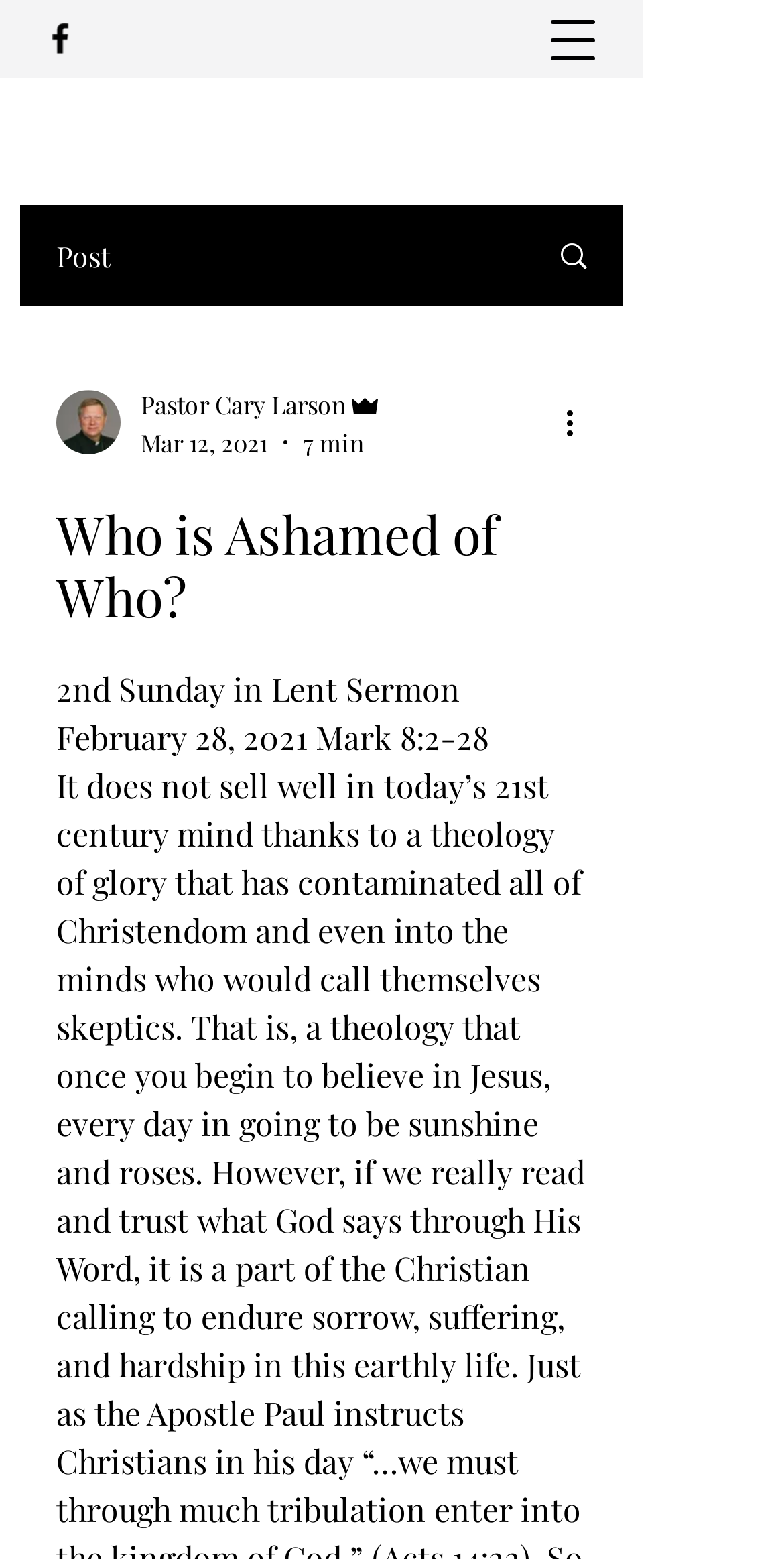What is the social media platform shown?
Please provide a comprehensive answer based on the visual information in the image.

I found the social media platform by looking at the image with the text 'Facebook' which is located in the list element 'Social Bar'.